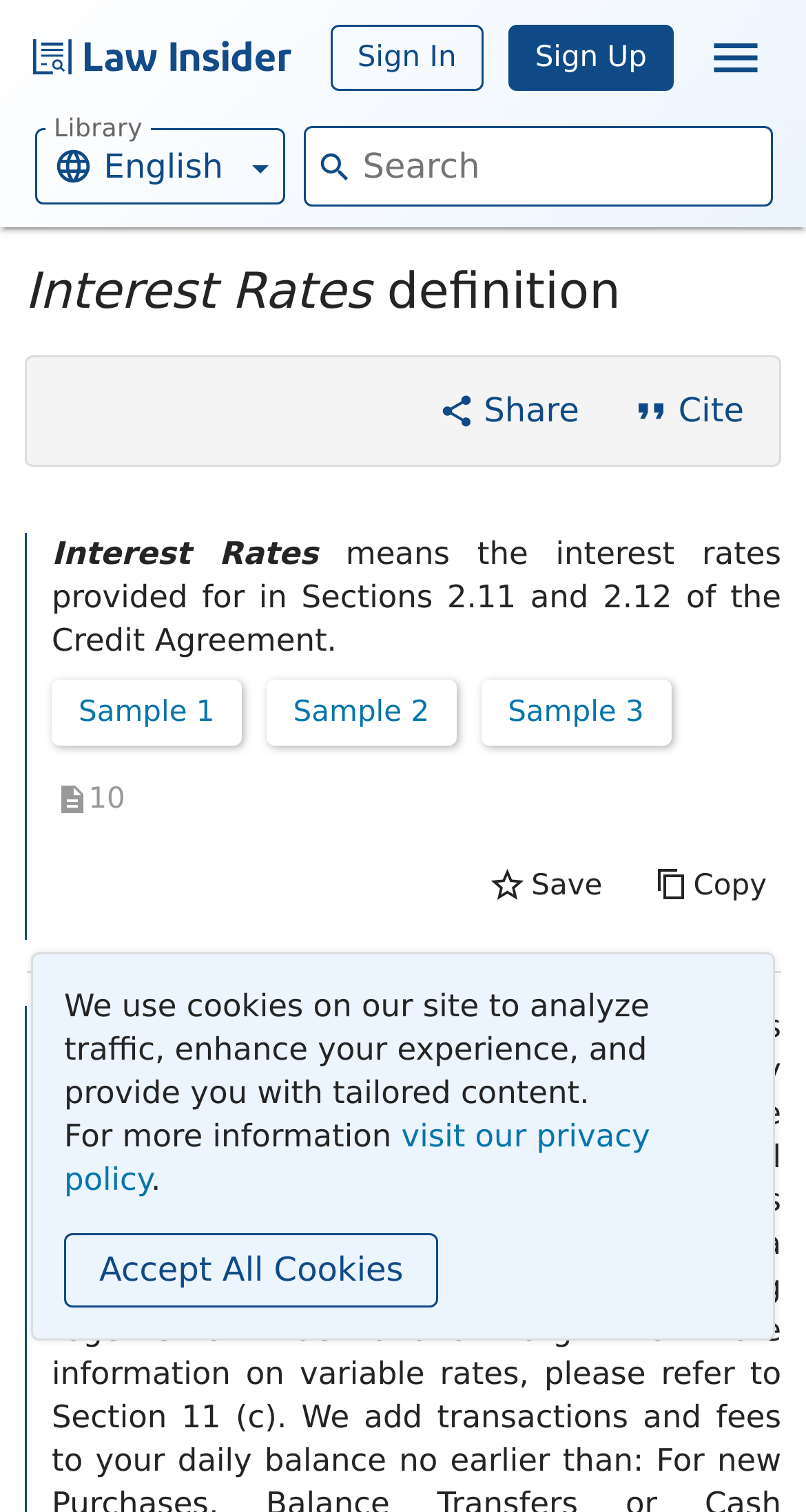Identify the bounding box for the described UI element: "foxfirefiction.com".

None